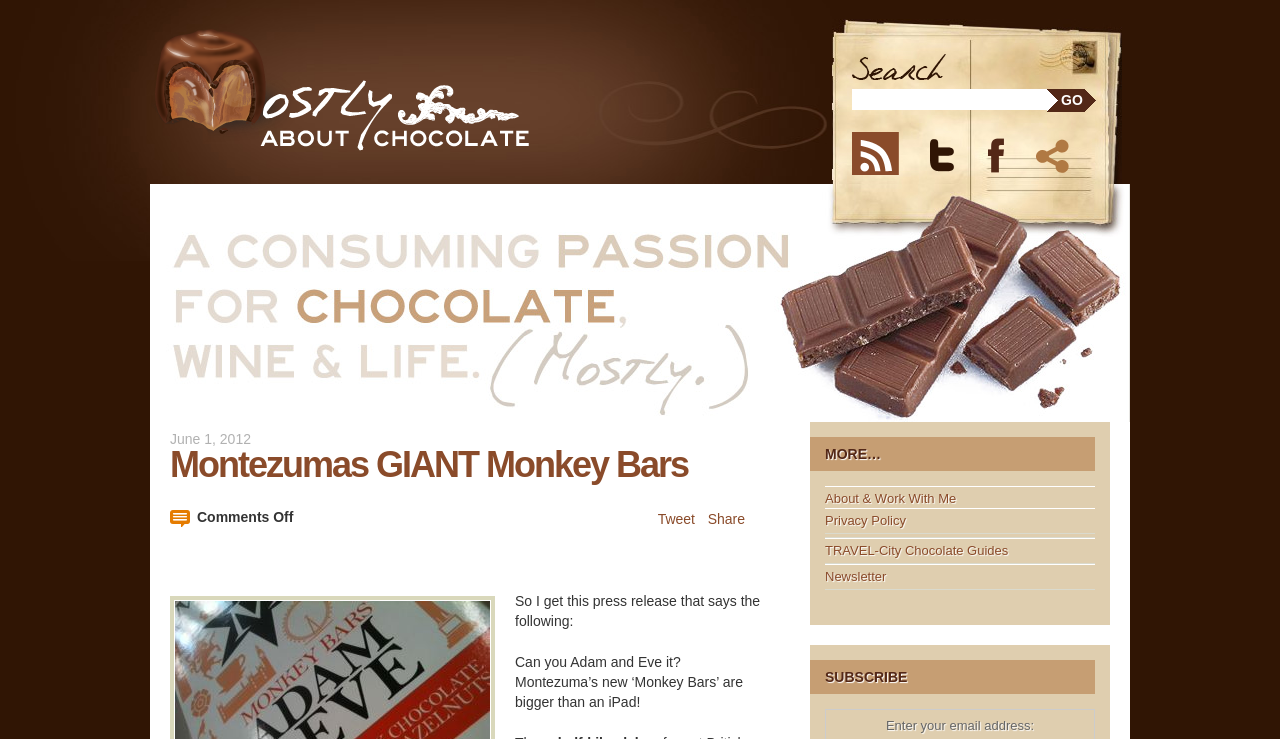Please specify the bounding box coordinates of the element that should be clicked to execute the given instruction: 'Share on Twitter'. Ensure the coordinates are four float numbers between 0 and 1, expressed as [left, top, right, bottom].

[0.727, 0.179, 0.766, 0.237]